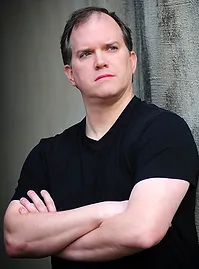Elaborate on the contents of the image in great detail.

The image features a man standing confidently with his arms crossed, exuding a contemplative and serious demeanor. He has short, light brown hair and is dressed in a simple black t-shirt, which adds to the grounded and direct nature of his stance. The background appears to be a textured gray surface, enhancing the depth and focus on him. This visual portrayal complements the themes of creativity and introspection often associated with authors, particularly in the context of book cover design. The image aligns well with the overarching theme of the webpage, which is dedicated to showcasing the book cover design work of Wofford Lee Jones, inviting viewers to explore his artistic offerings further.